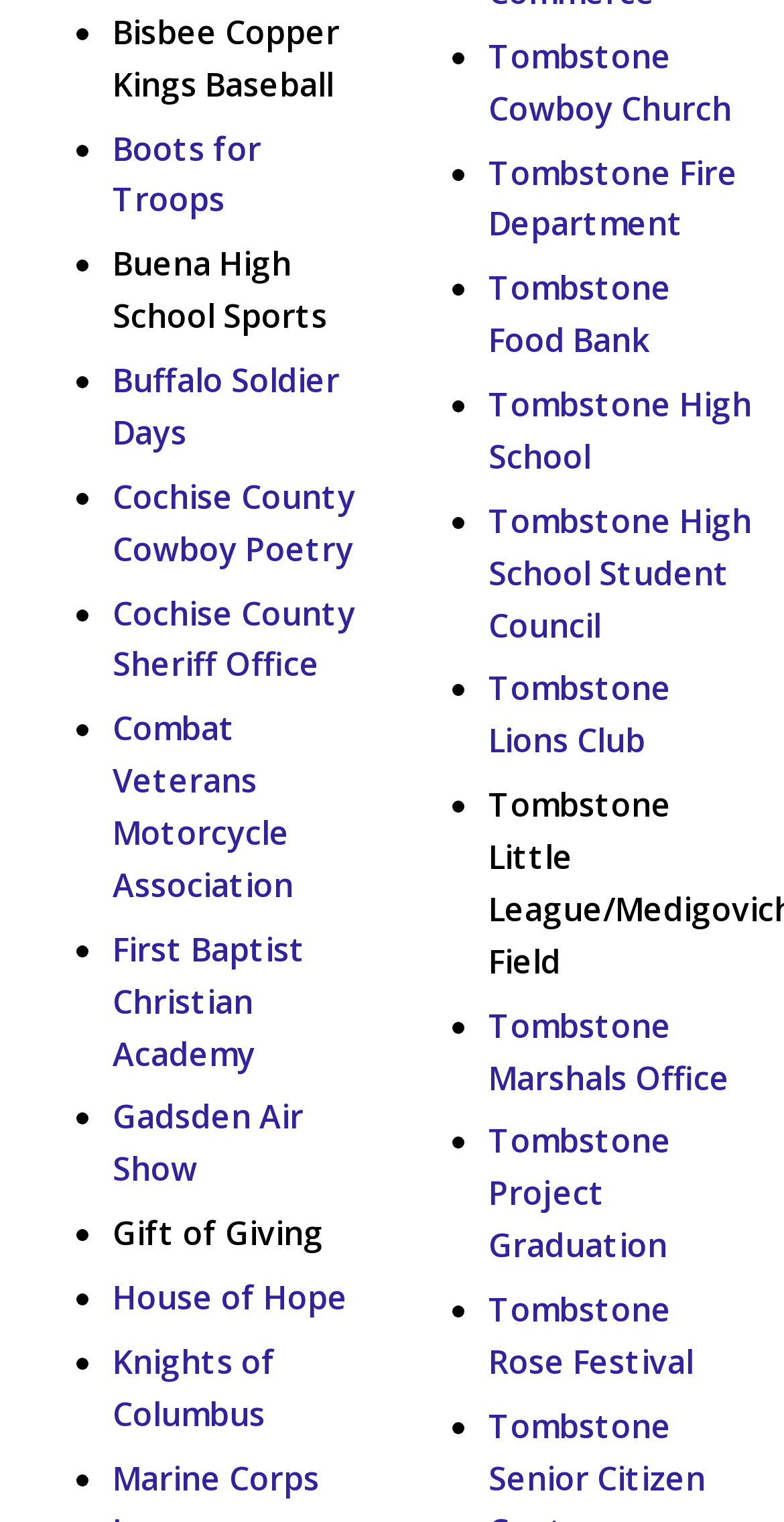Please specify the bounding box coordinates of the clickable region to carry out the following instruction: "Go to Cochise County Cowboy Poetry". The coordinates should be four float numbers between 0 and 1, in the format [left, top, right, bottom].

[0.144, 0.312, 0.454, 0.375]